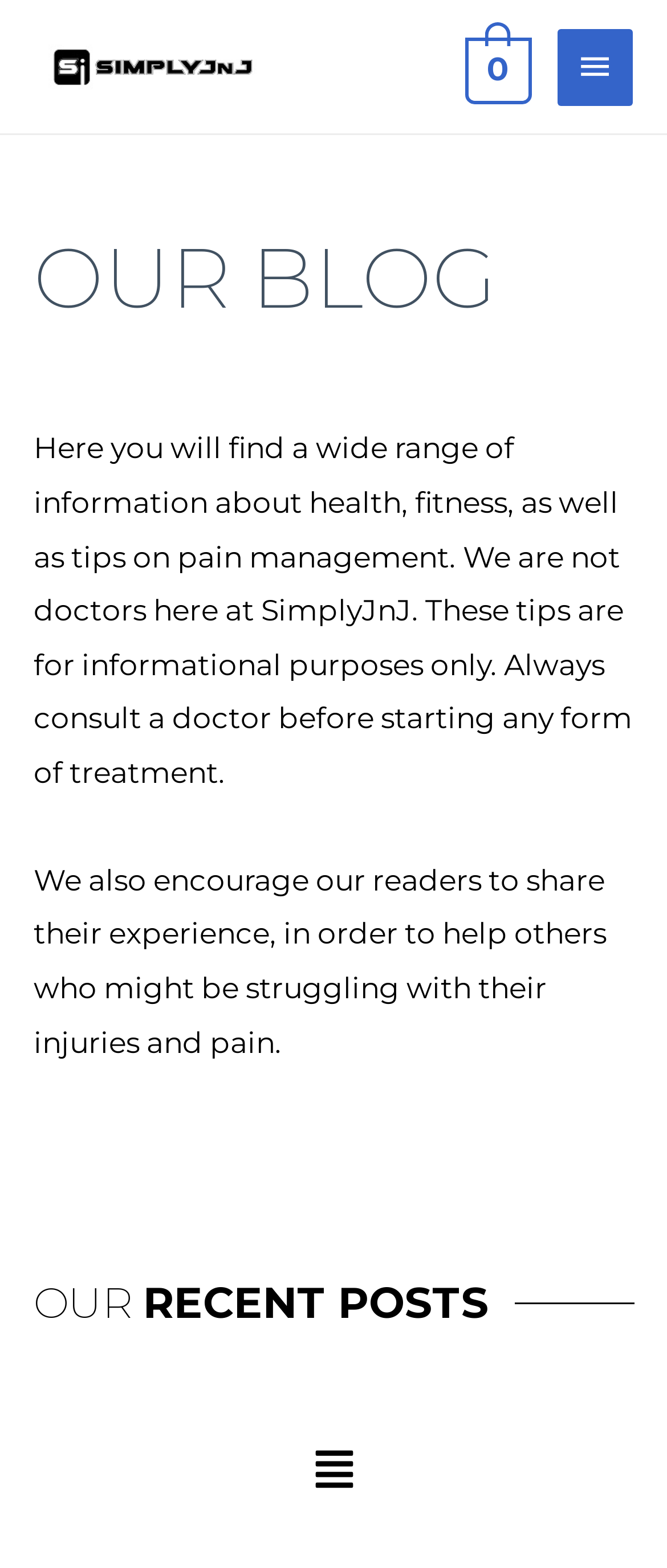Provide a single word or phrase to answer the given question: 
What type of information can be found in the blog?

health, fitness, pain management